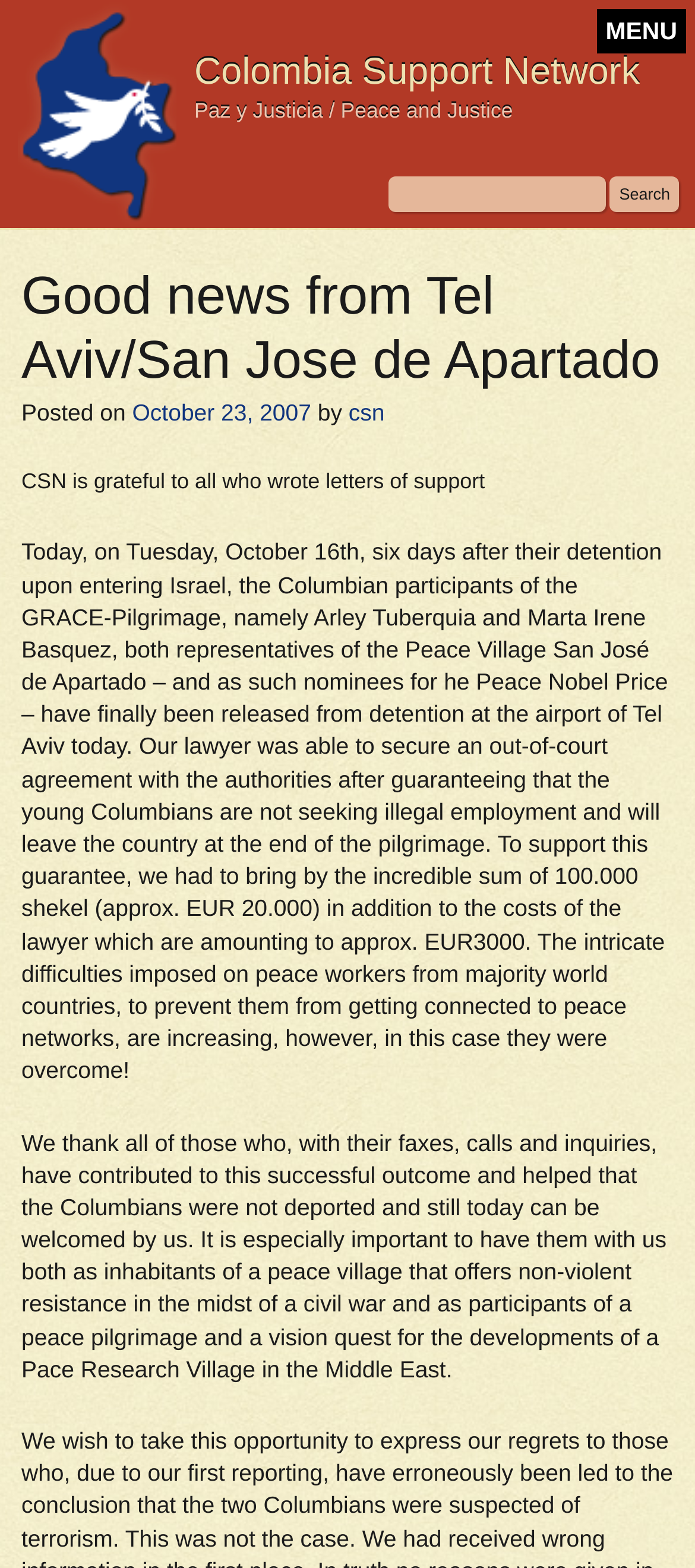Provide the bounding box coordinates of the HTML element this sentence describes: "October 23, 2007". The bounding box coordinates consist of four float numbers between 0 and 1, i.e., [left, top, right, bottom].

[0.19, 0.254, 0.448, 0.271]